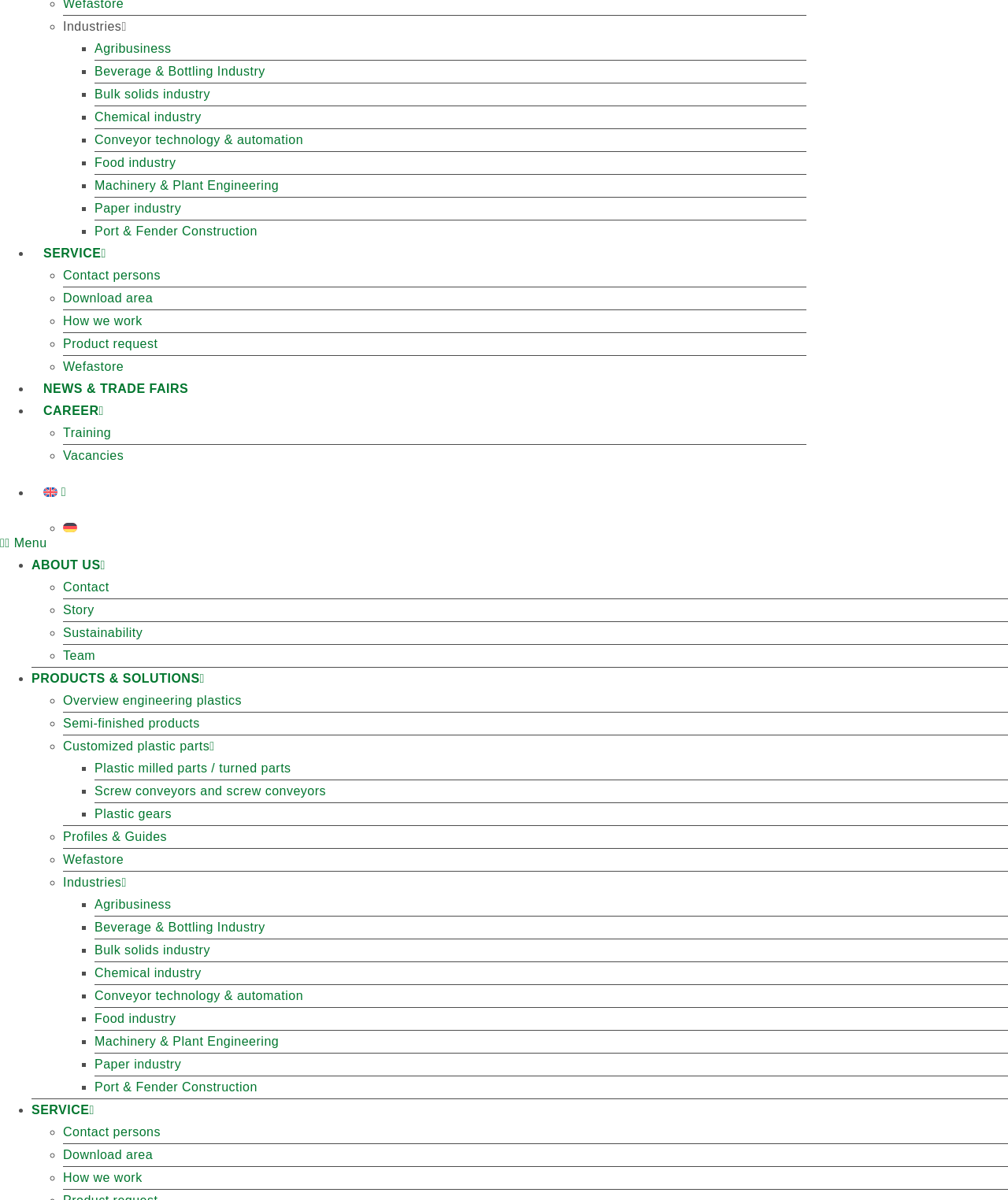Determine the bounding box for the HTML element described here: "Conveyor technology & automation". The coordinates should be given as [left, top, right, bottom] with each number being a float between 0 and 1.

[0.094, 0.111, 0.301, 0.122]